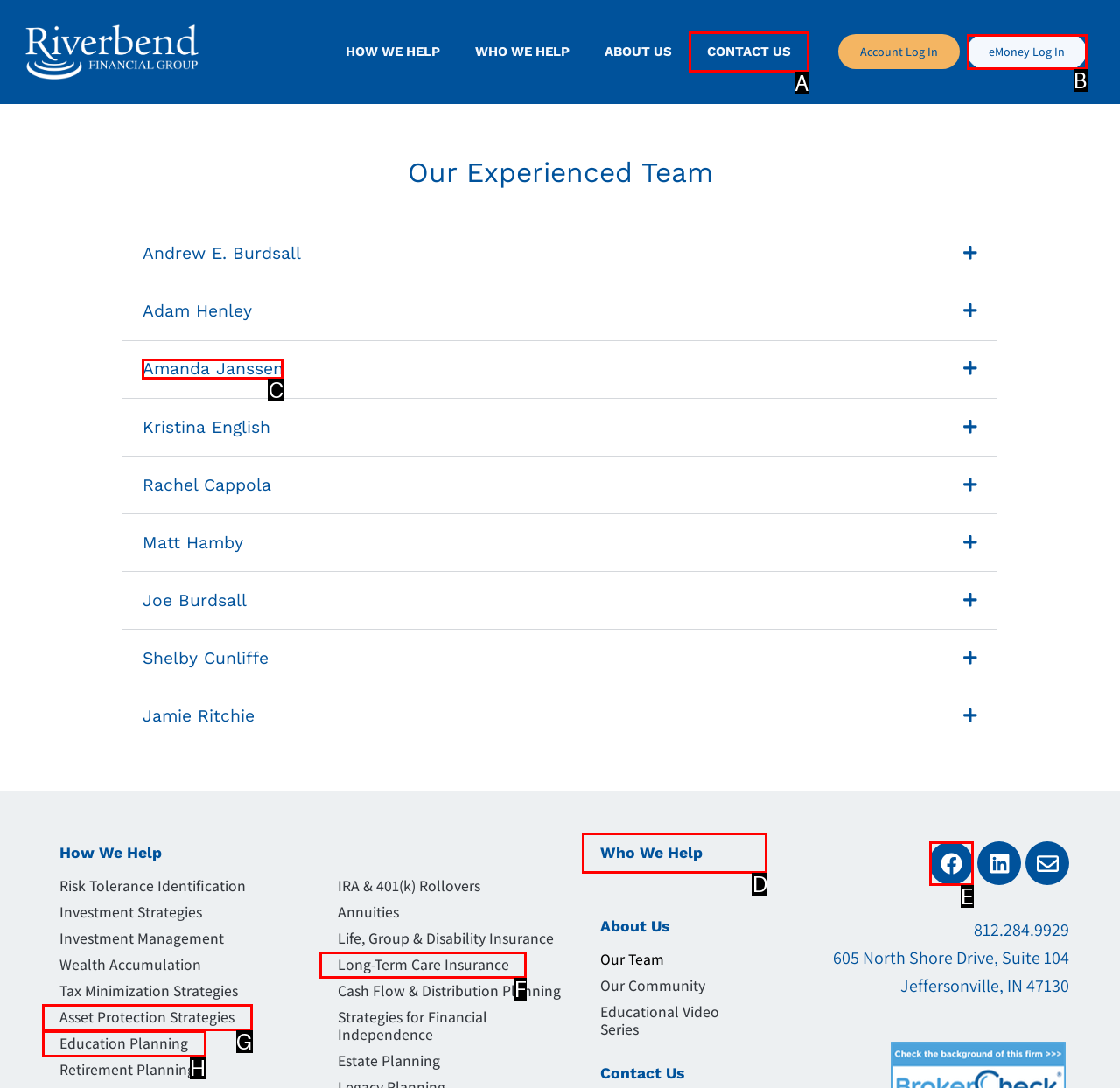Identify which lettered option completes the task: Click on the 'CONTACT US' link. Provide the letter of the correct choice.

A